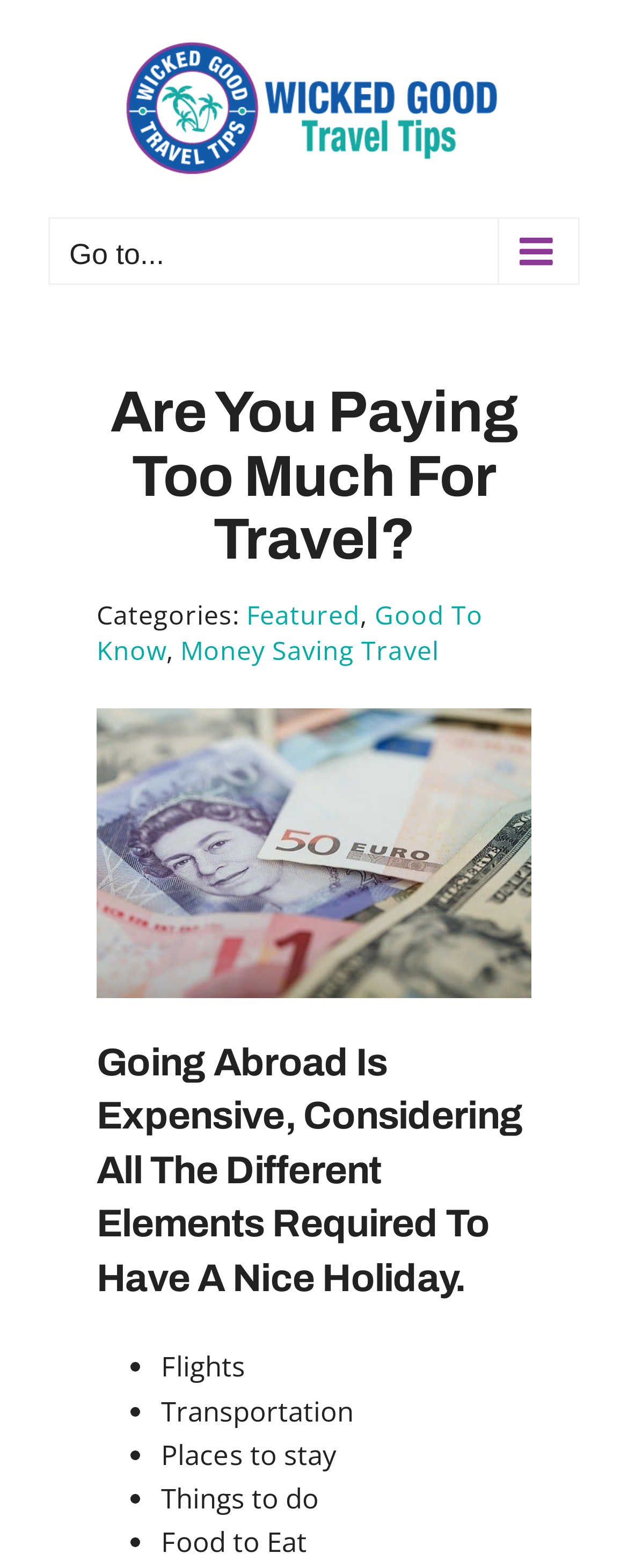Give a complete and precise description of the webpage's appearance.

The webpage is about travel tips, specifically focusing on the costs associated with going abroad. At the top left corner, there is a logo of "Wicked Good Travel Tips" accompanied by a navigation menu for mobile devices. Below the logo, there is a heading that reads "Are You Paying Too Much For Travel?".

On the left side of the page, there are categories listed, including "Featured", "Good To Know", and "Money Saving Travel", which are clickable links. Next to these categories, there is an image related to "Money Saving Travel Tips".

The main content of the page starts with a heading that summarizes the idea that going abroad can be expensive due to various factors. Below this heading, there is a list of bullet points highlighting the different elements that contribute to the cost of a trip, including flights, transportation, places to stay, things to do, and food to eat. Each bullet point is marked with a "•" symbol and is accompanied by a brief description of the corresponding element.